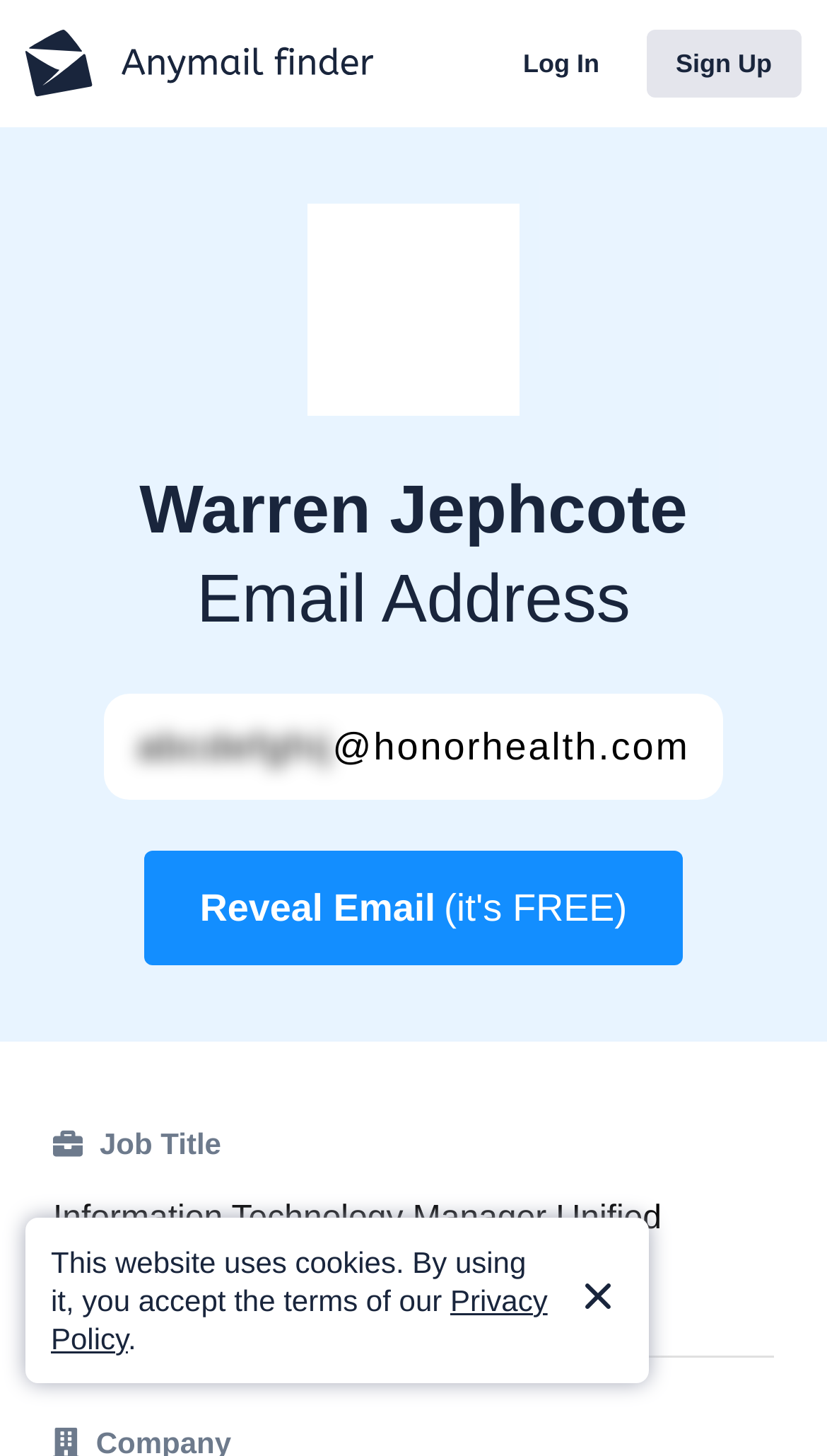Extract the primary header of the webpage and generate its text.

Warren Jephcote Email Address